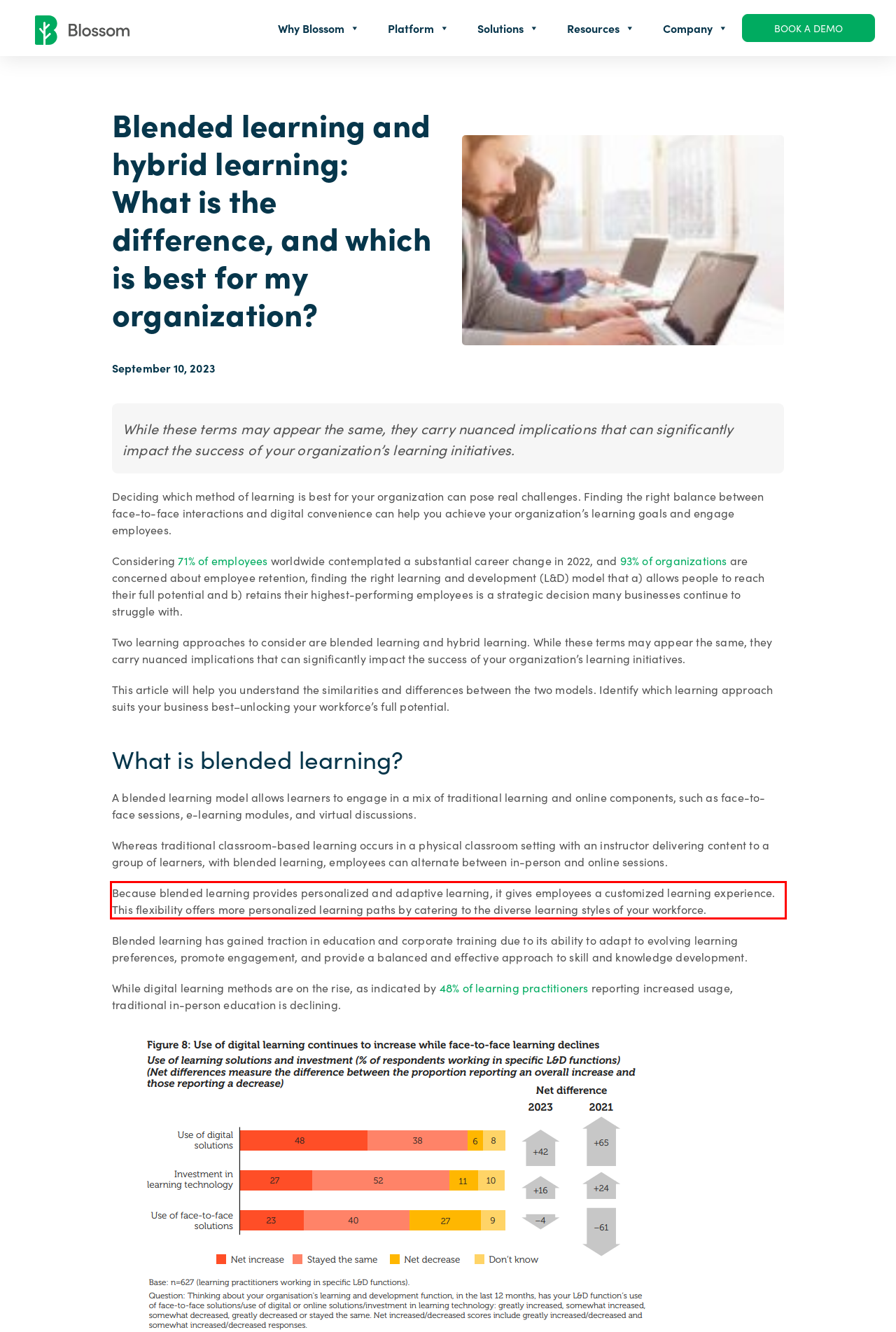You are provided with a webpage screenshot that includes a red rectangle bounding box. Extract the text content from within the bounding box using OCR.

Because blended learning provides personalized and adaptive learning, it gives employees a customized learning experience. This flexibility offers more personalized learning paths by catering to the diverse learning styles of your workforce.